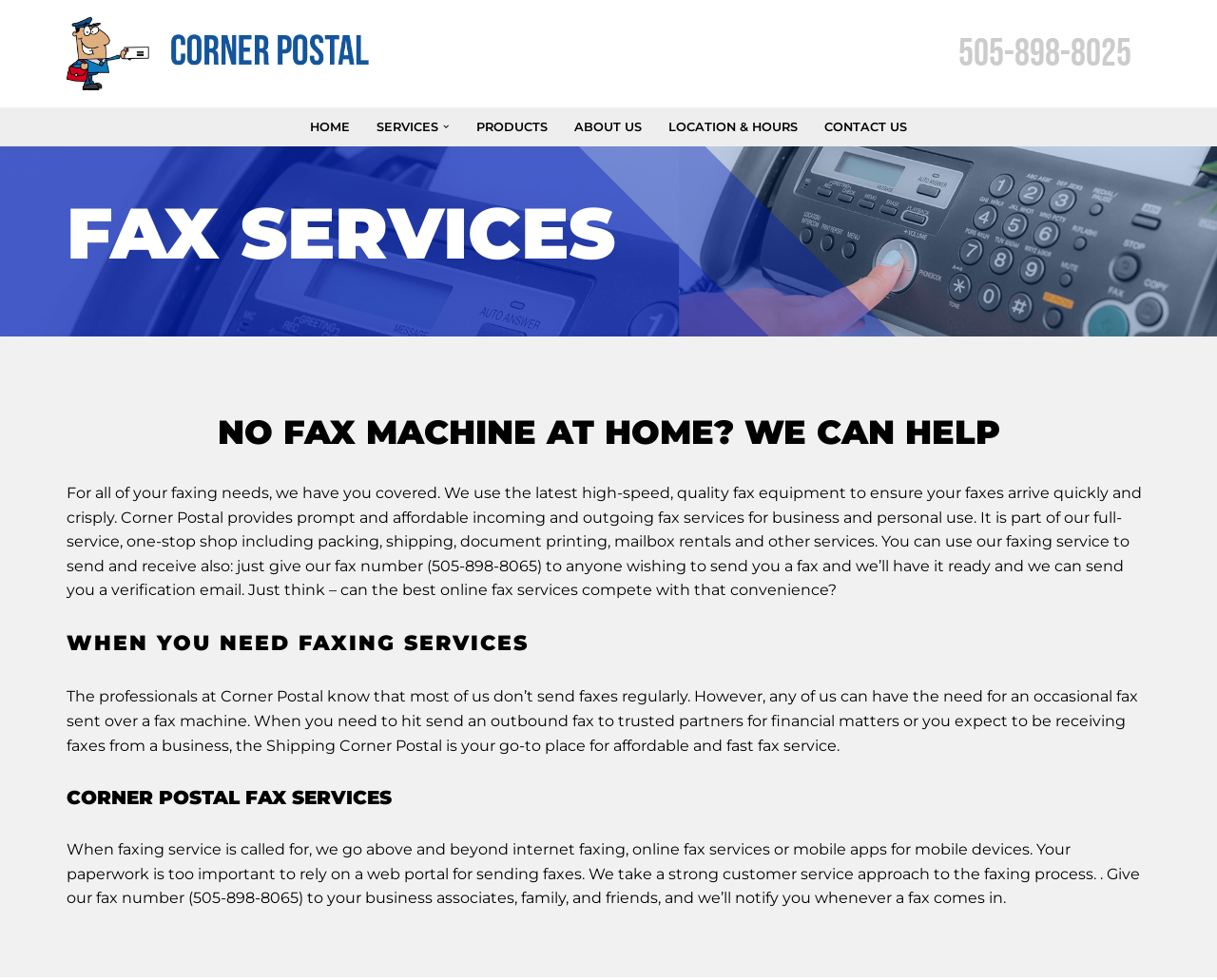Create a detailed narrative describing the layout and content of the webpage.

The webpage is about fax services provided by Corner Postal Center in Albuquerque, NM. At the top left, there is a link to skip to the content. Next to it, there is a link to Corner Postal Center's DHL Shipping Center, accompanied by an image. On the top right, there is a phone number, 505-898-8025, displayed prominently.

Below the top section, there is a primary navigation menu with links to different sections of the website, including HOME, SERVICES, PRODUCTS, ABOUT US, LOCATION & HOURS, and CONTACT US. The SERVICES link has a dropdown submenu.

The main content of the webpage is divided into four sections. The first section is headed "FAX SERVICES" and provides an overview of the fax services offered by Corner Postal Center. The second section, "NO FAX MACHINE AT HOME? WE CAN HELP", explains the benefits of using their fax services, including the use of high-speed, quality fax equipment and the convenience of sending and receiving faxes.

The third section, "WHEN YOU NEED FAXING SERVICES", discusses the occasional need for faxing services and how Corner Postal Center can provide affordable and fast fax service. The fourth section, "CORNER POSTAL FAX SERVICES", highlights the advantages of using their fax services over internet faxing, online fax services, or mobile apps, emphasizing their strong customer service approach.